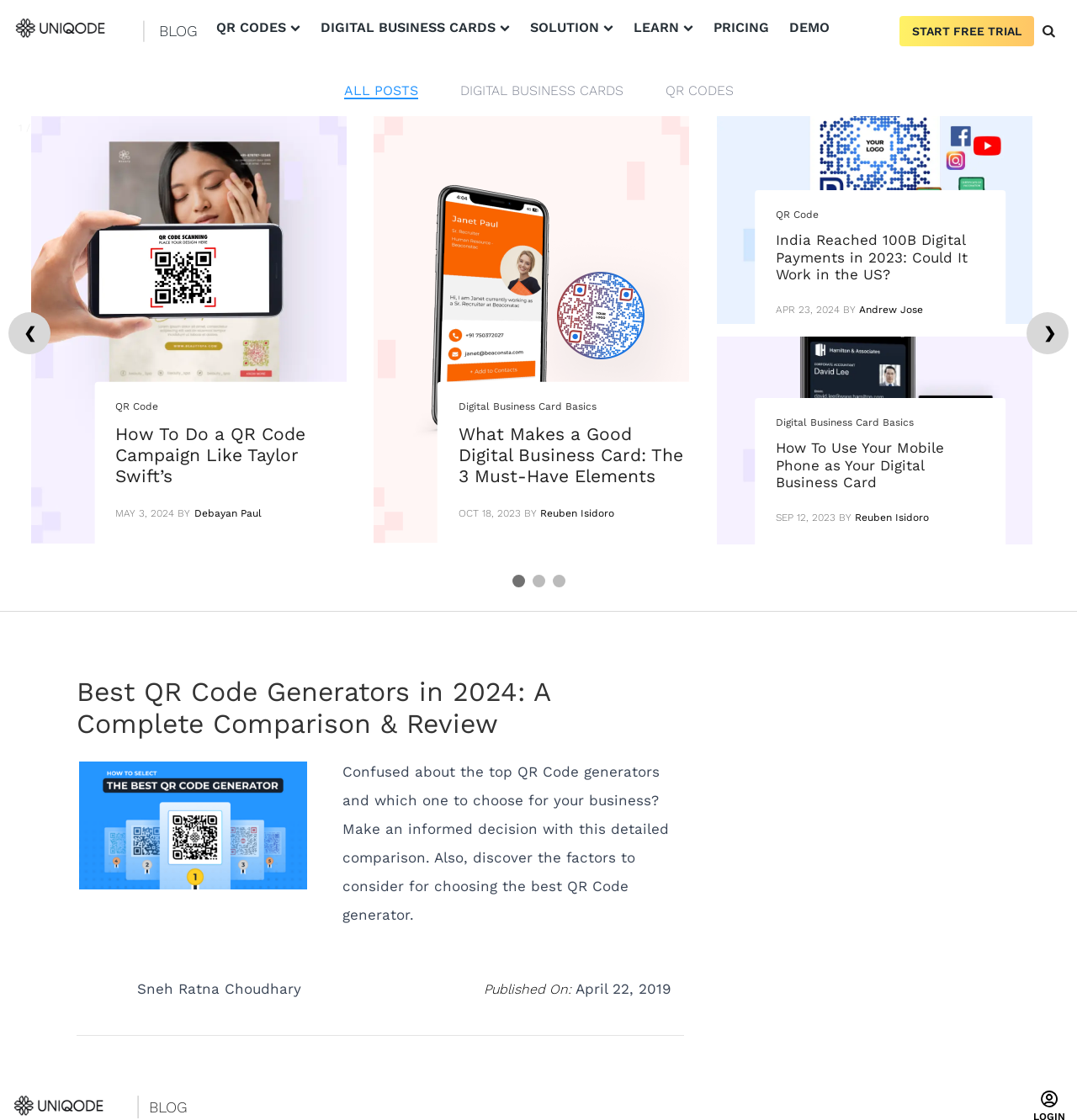Locate the bounding box coordinates of the region to be clicked to comply with the following instruction: "Read the article 'How Much Data Can QR Code Hold?'". The coordinates must be four float numbers between 0 and 1, in the form [left, top, right, bottom].

[0.107, 0.406, 0.32, 0.444]